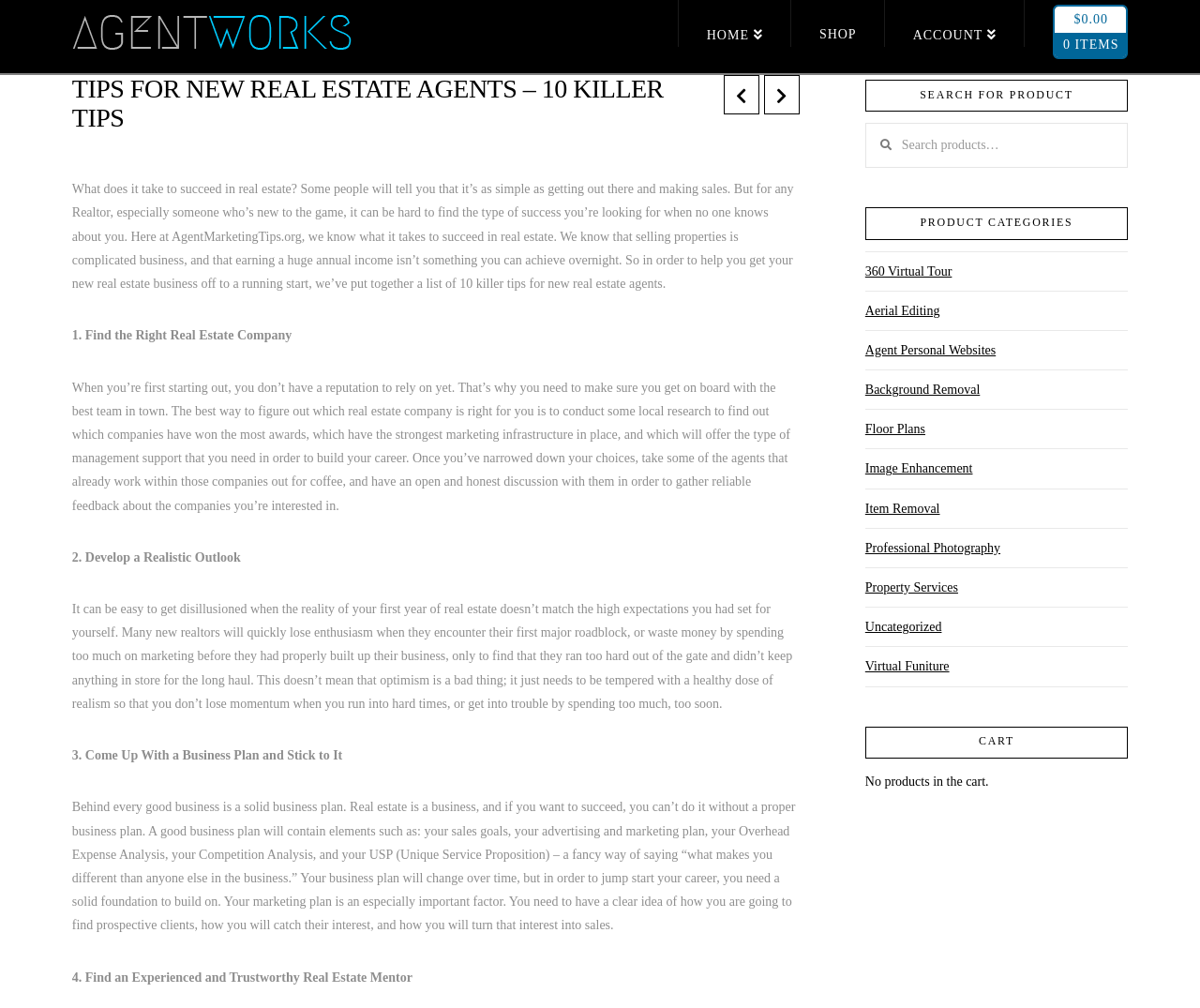Identify the bounding box coordinates of the specific part of the webpage to click to complete this instruction: "Check 'Whatsapp'".

None